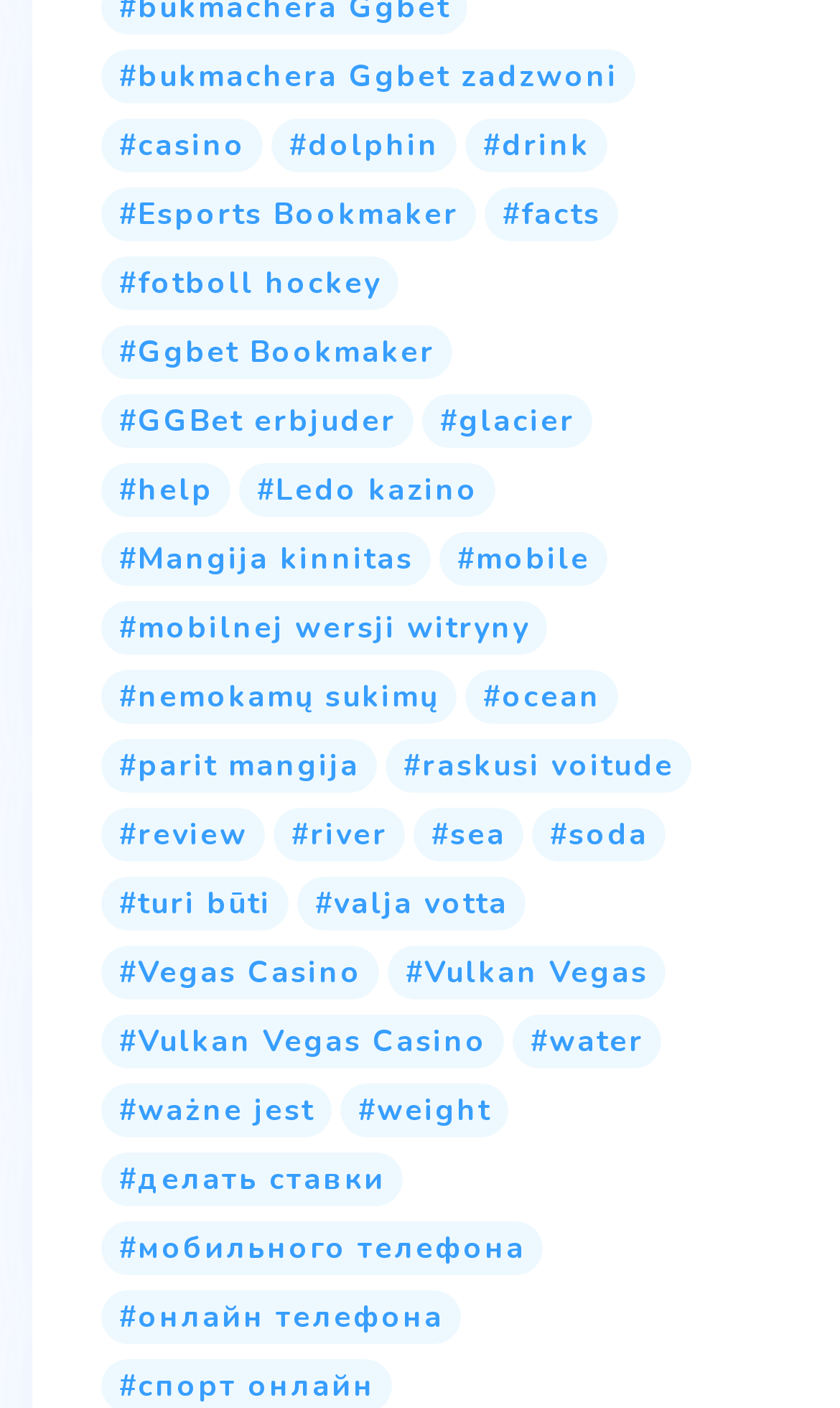Please identify the bounding box coordinates of the element's region that should be clicked to execute the following instruction: "explore facts". The bounding box coordinates must be four float numbers between 0 and 1, i.e., [left, top, right, bottom].

[0.577, 0.132, 0.736, 0.171]